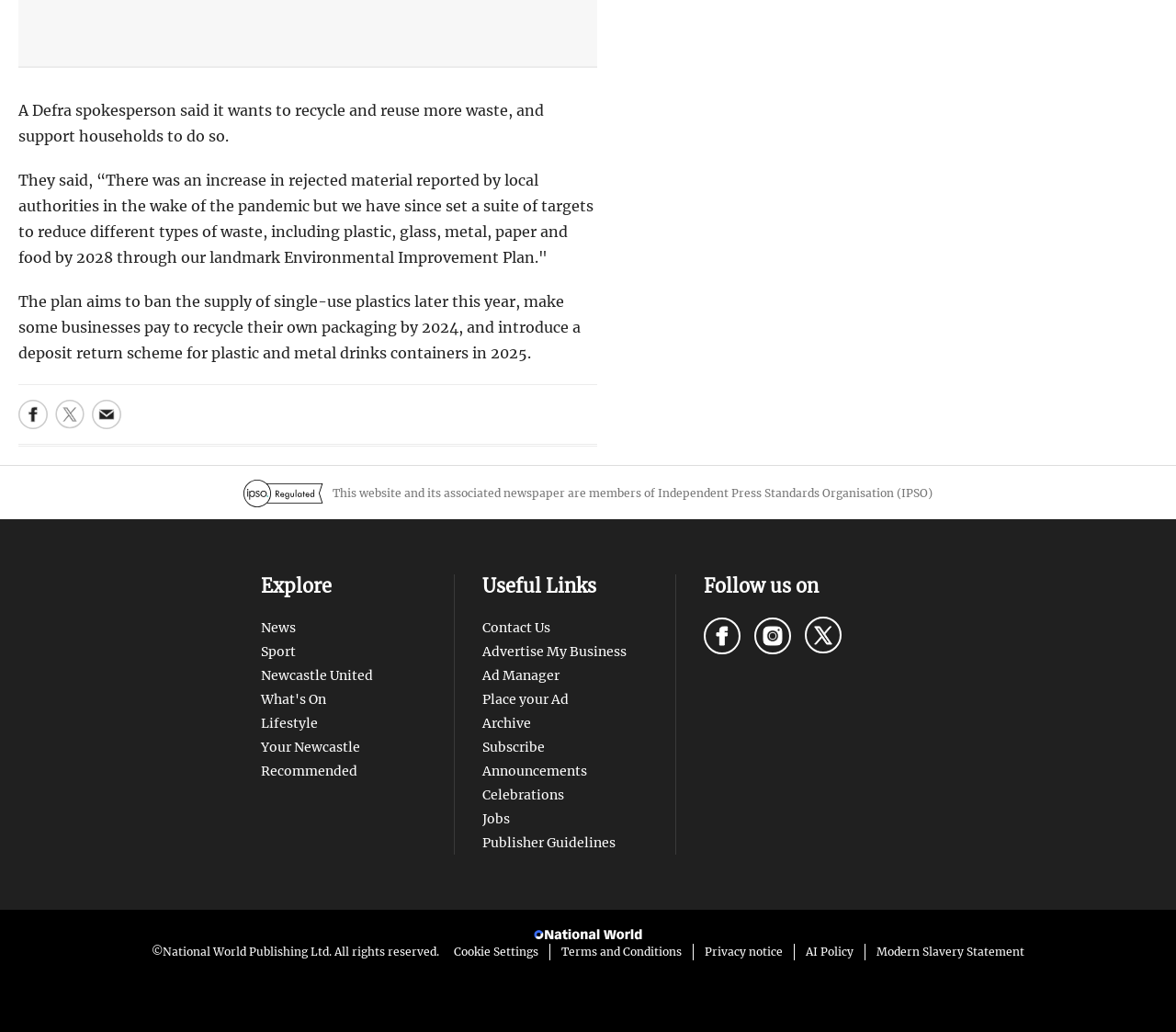Please locate the bounding box coordinates of the element's region that needs to be clicked to follow the instruction: "Follow us on Twitter". The bounding box coordinates should be provided as four float numbers between 0 and 1, i.e., [left, top, right, bottom].

[0.684, 0.598, 0.716, 0.634]